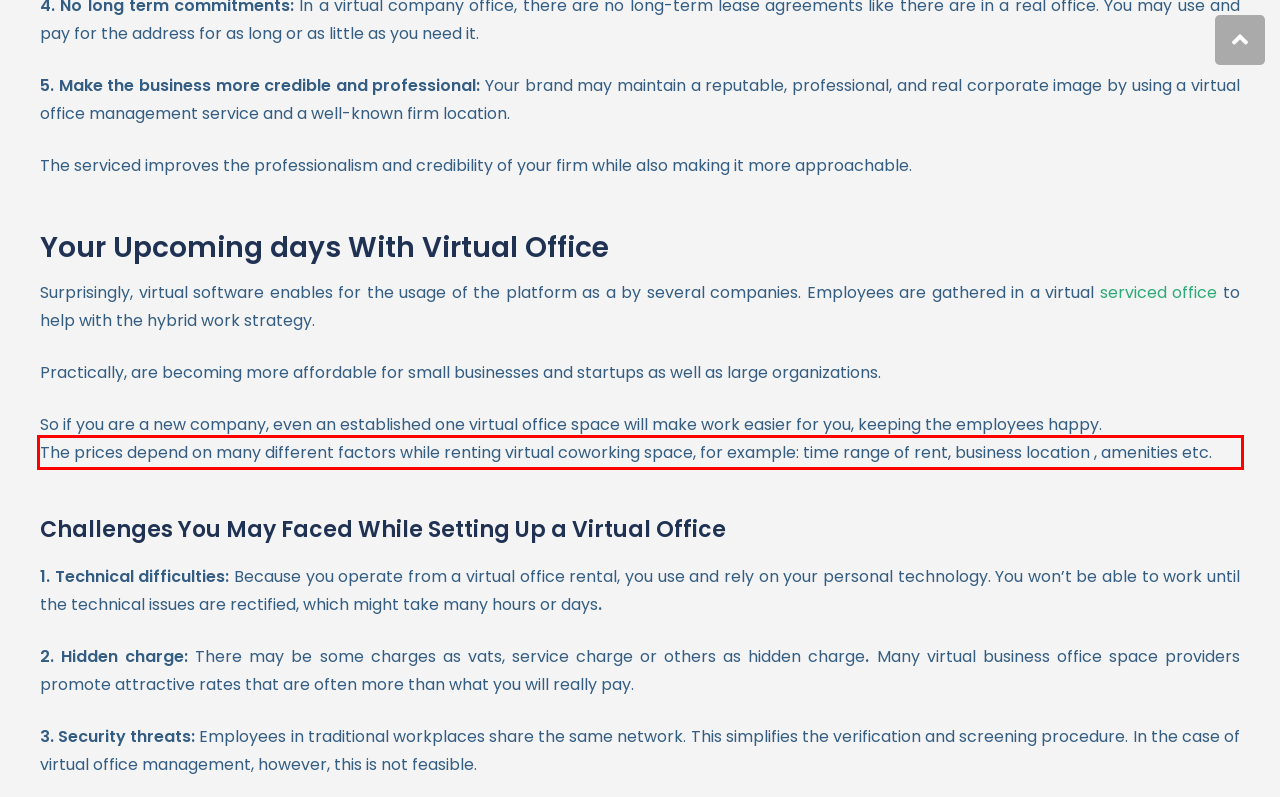Using the provided screenshot of a webpage, recognize and generate the text found within the red rectangle bounding box.

The prices depend on many different factors while renting virtual coworking space, for example: time range of rent, business location , amenities etc.